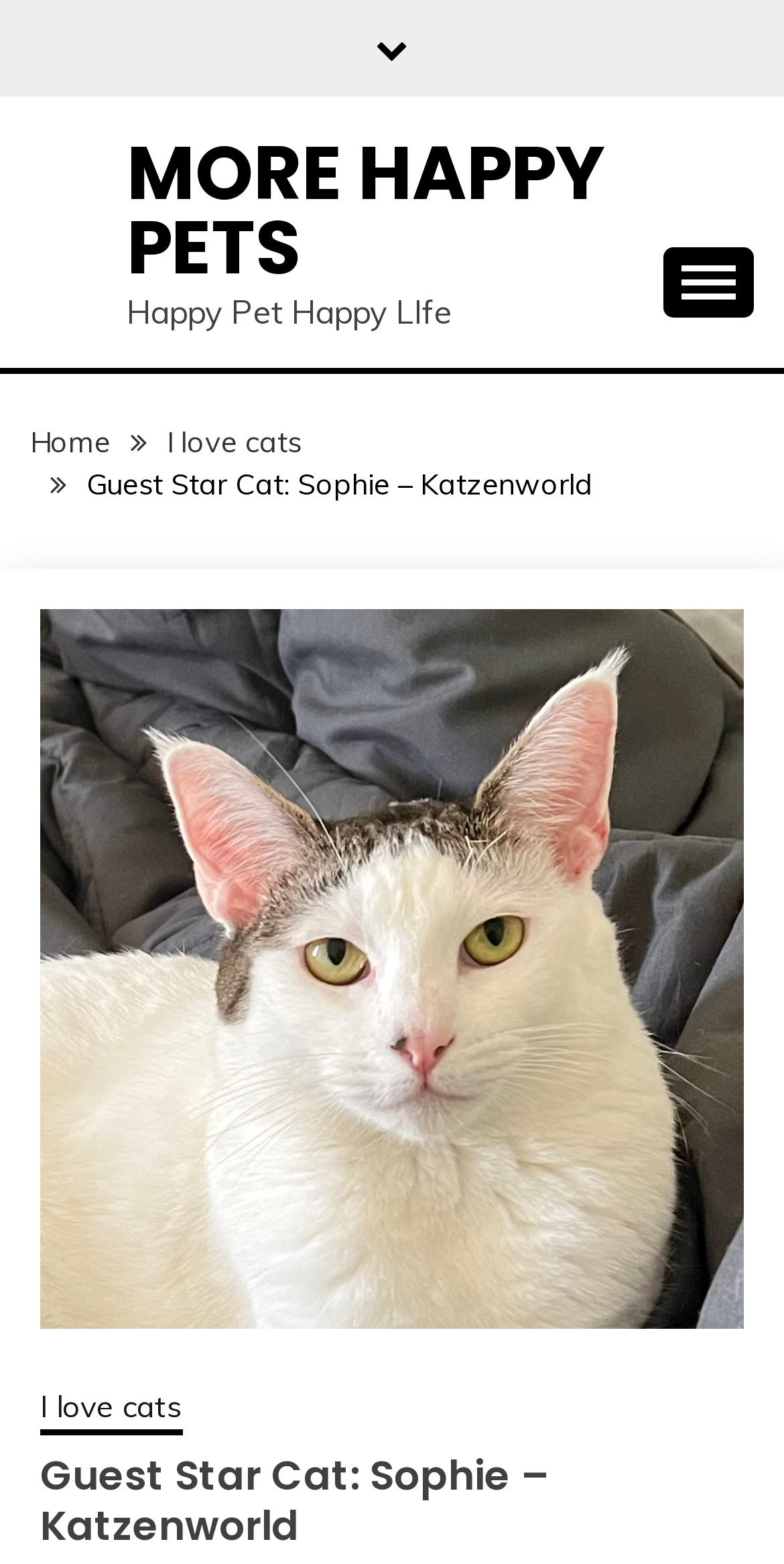What is the figure element below the breadcrumbs?
Using the image as a reference, answer with just one word or a short phrase.

An image